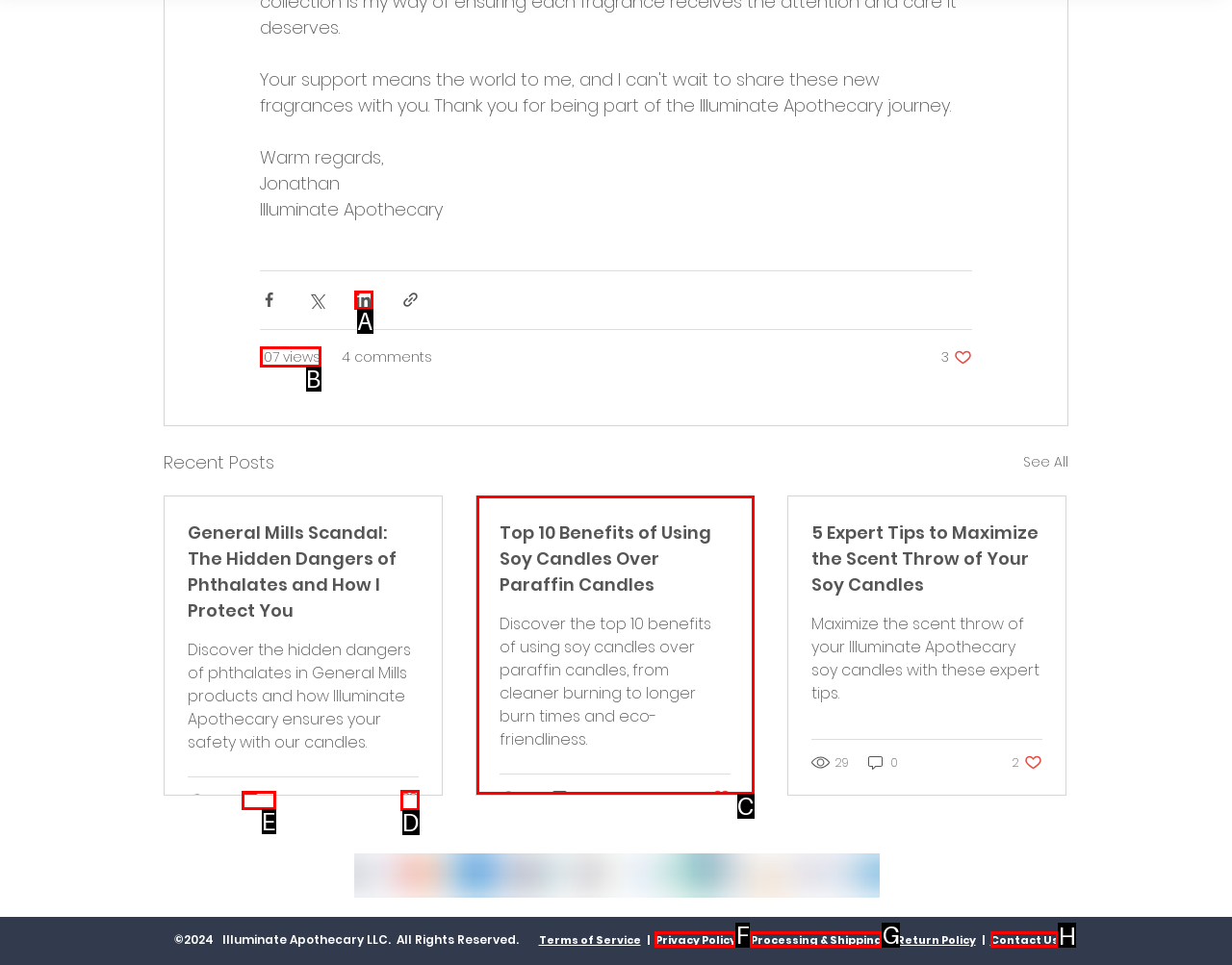Determine the letter of the UI element that you need to click to perform the task: Contact Us.
Provide your answer with the appropriate option's letter.

H